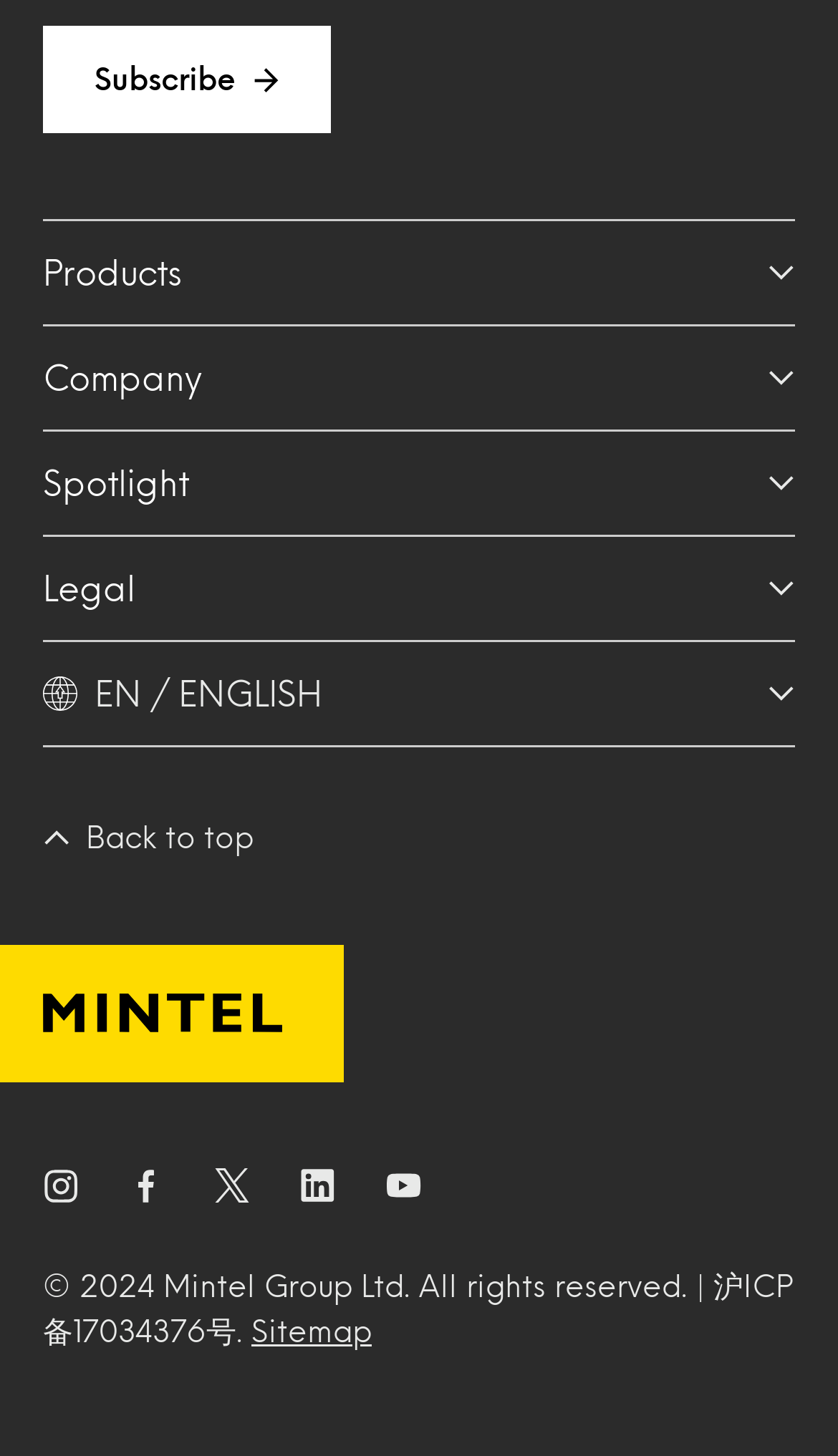Provide the bounding box coordinates for the area that should be clicked to complete the instruction: "Subscribe to the newsletter".

[0.051, 0.018, 0.395, 0.092]